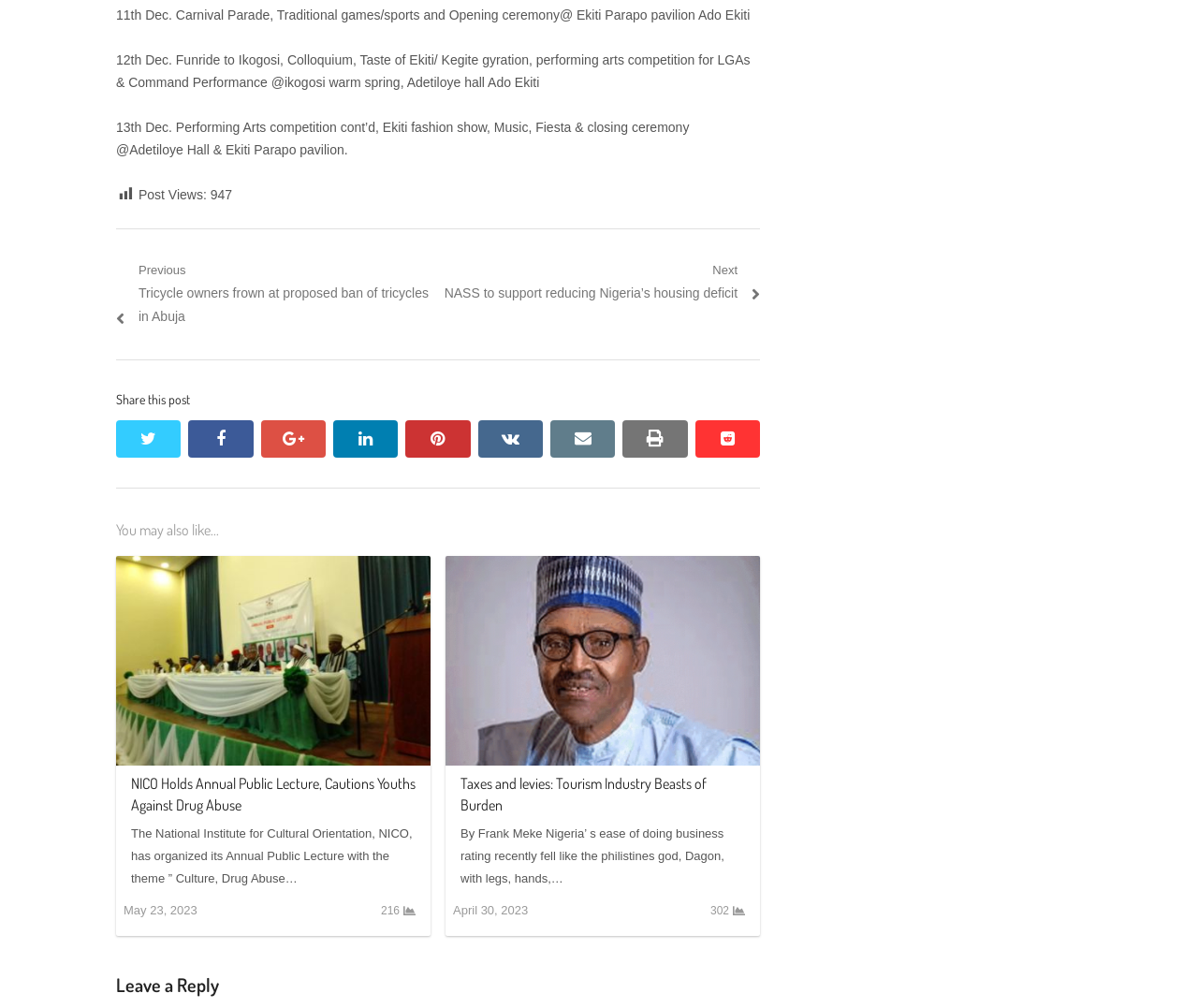Identify the bounding box coordinates of the element to click to follow this instruction: 'Leave a reply'. Ensure the coordinates are four float values between 0 and 1, provided as [left, top, right, bottom].

[0.097, 0.962, 0.634, 0.991]